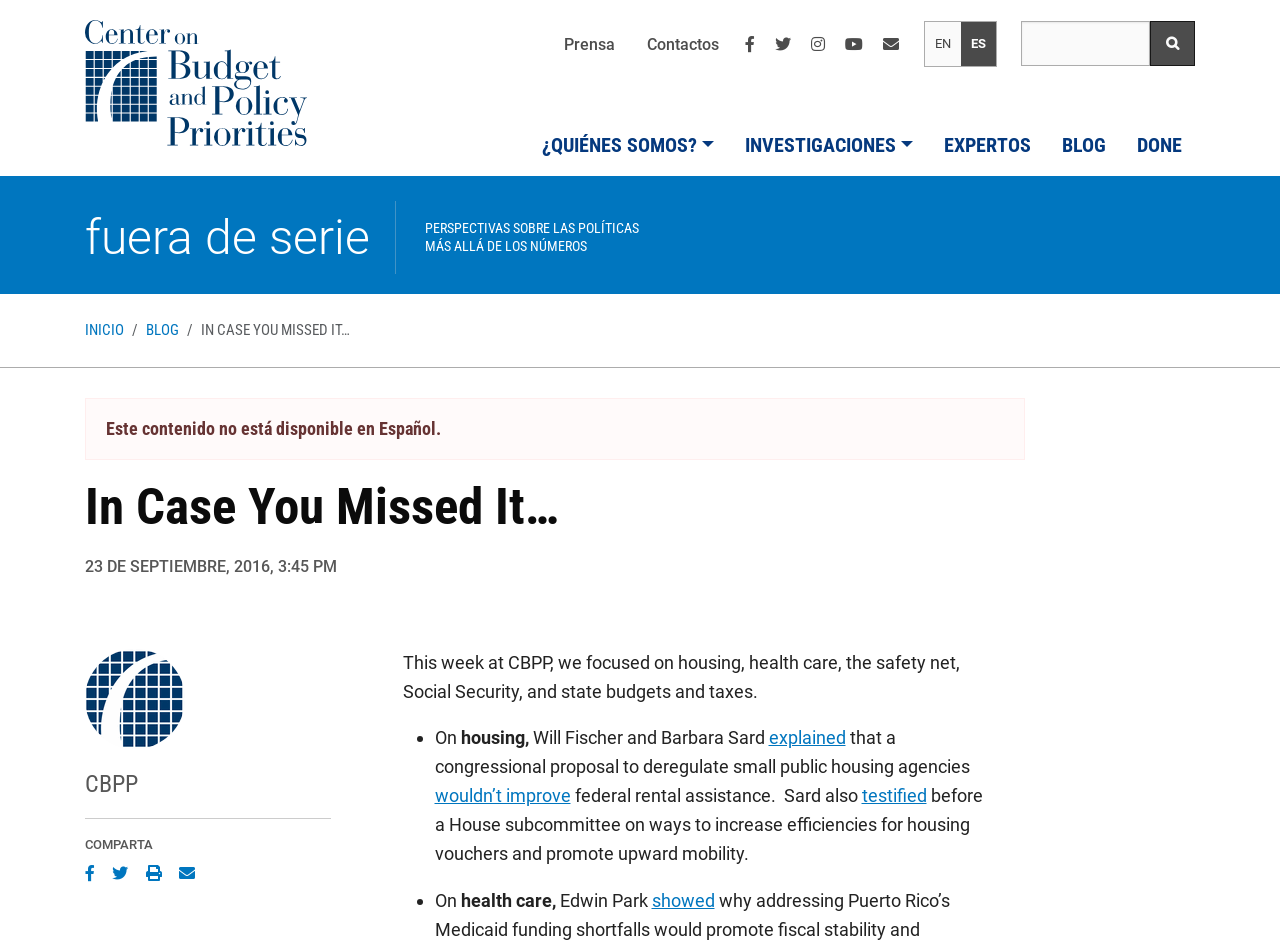Please provide the bounding box coordinates for the element that needs to be clicked to perform the instruction: "Share on Twitter". The coordinates must consist of four float numbers between 0 and 1, formatted as [left, top, right, bottom].

[0.088, 0.917, 0.111, 0.942]